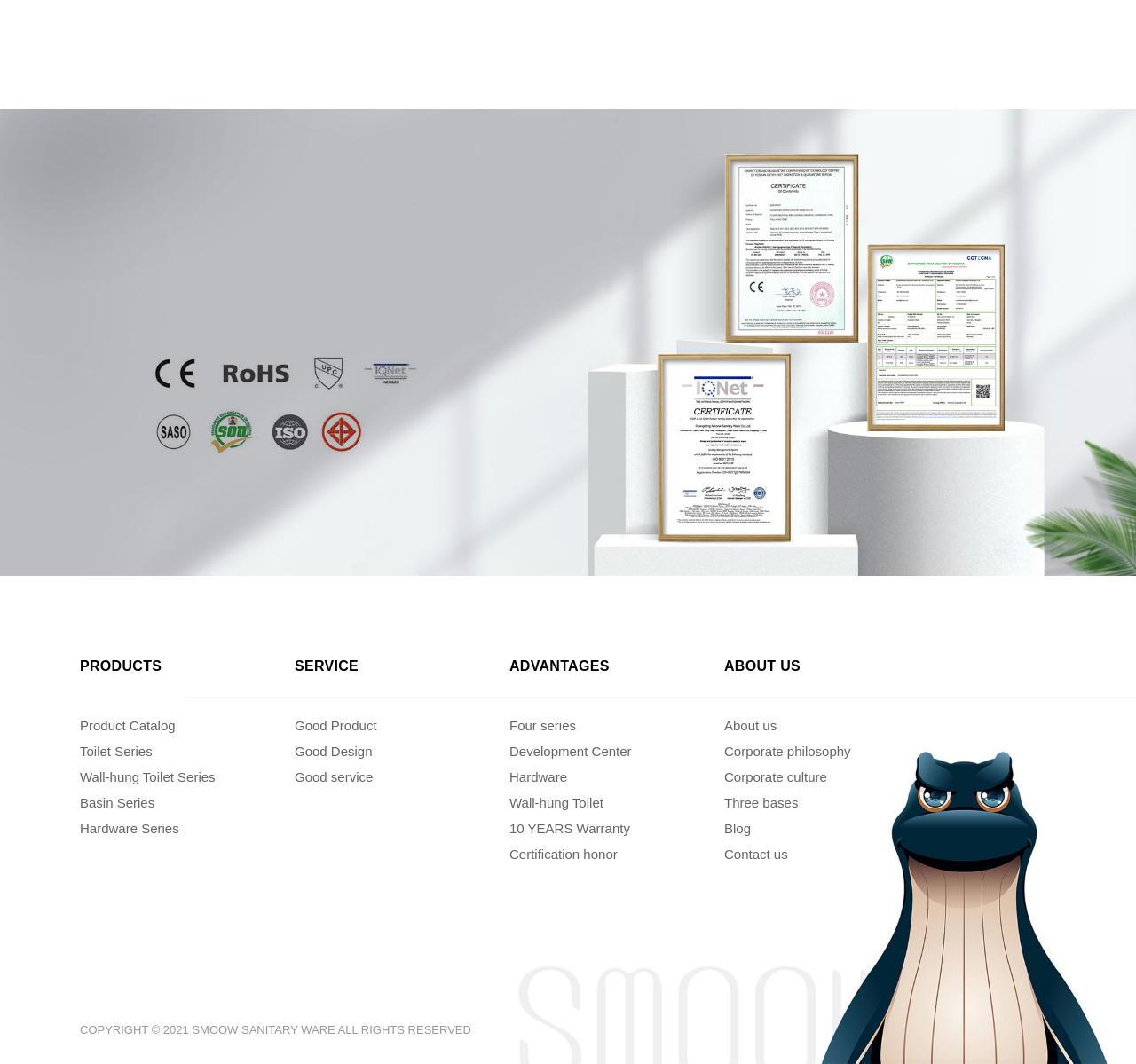Use the details in the image to answer the question thoroughly: 
What is the company name?

The company name 'SMOOW Sanitary Ware' can be found in the image element with the description 'Advantages - SMOOW Sanitary Ware' at the top of the webpage. This image likely serves as a logo or banner for the company.